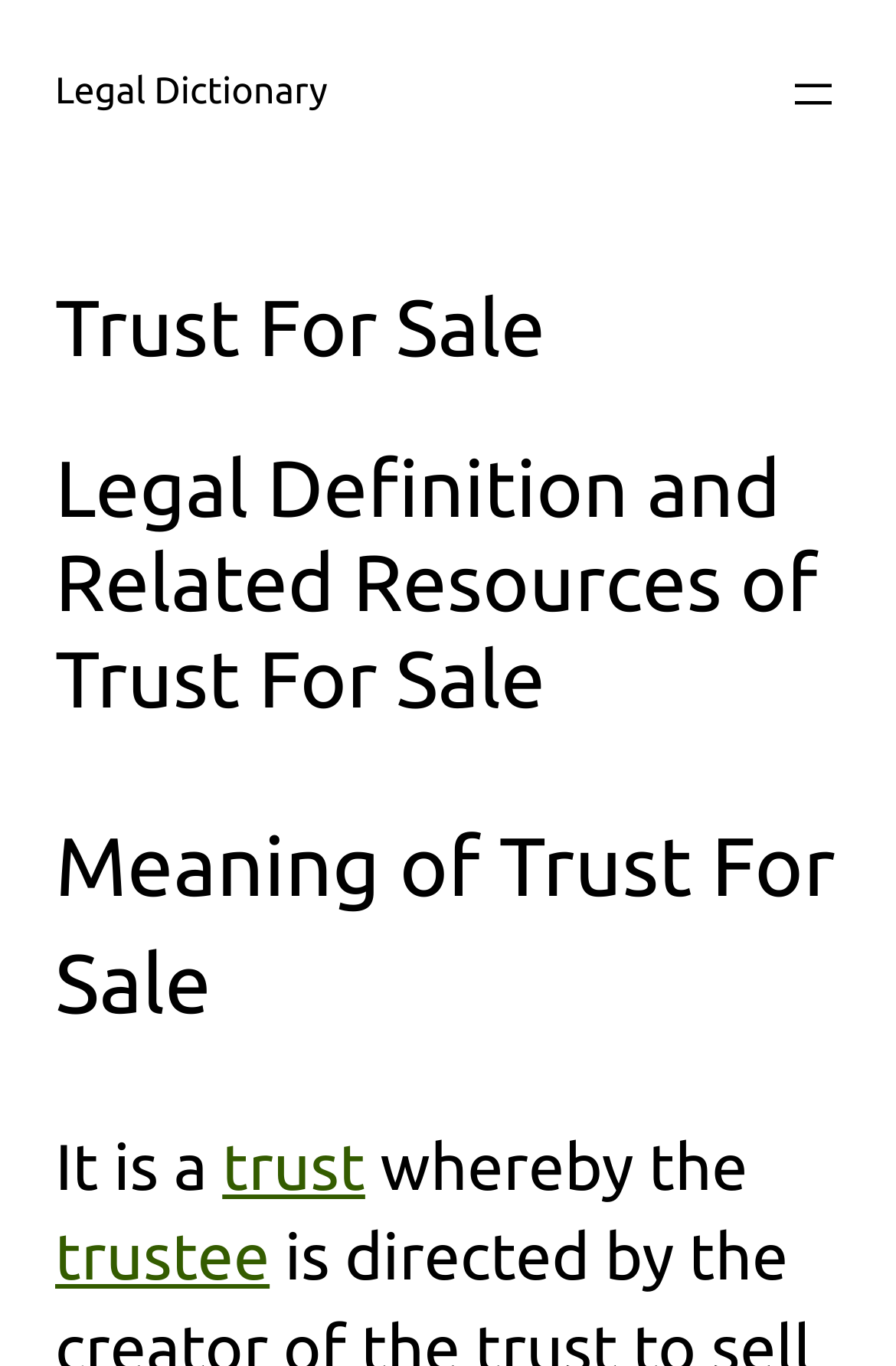Respond with a single word or phrase to the following question: How many headings are there on this webpage?

3